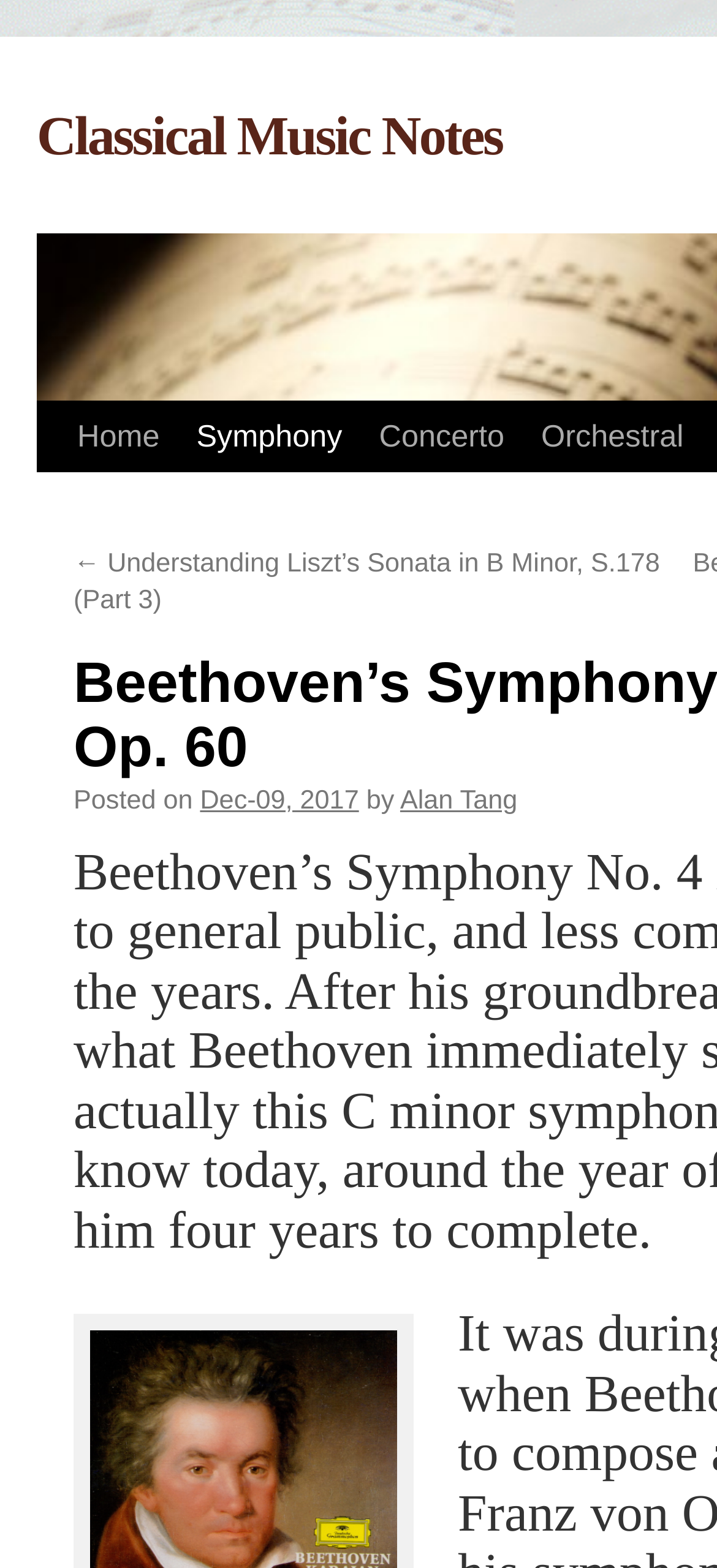Please extract and provide the main headline of the webpage.

Beethoven’s Symphony No. 4 in B♭ major, Op. 60